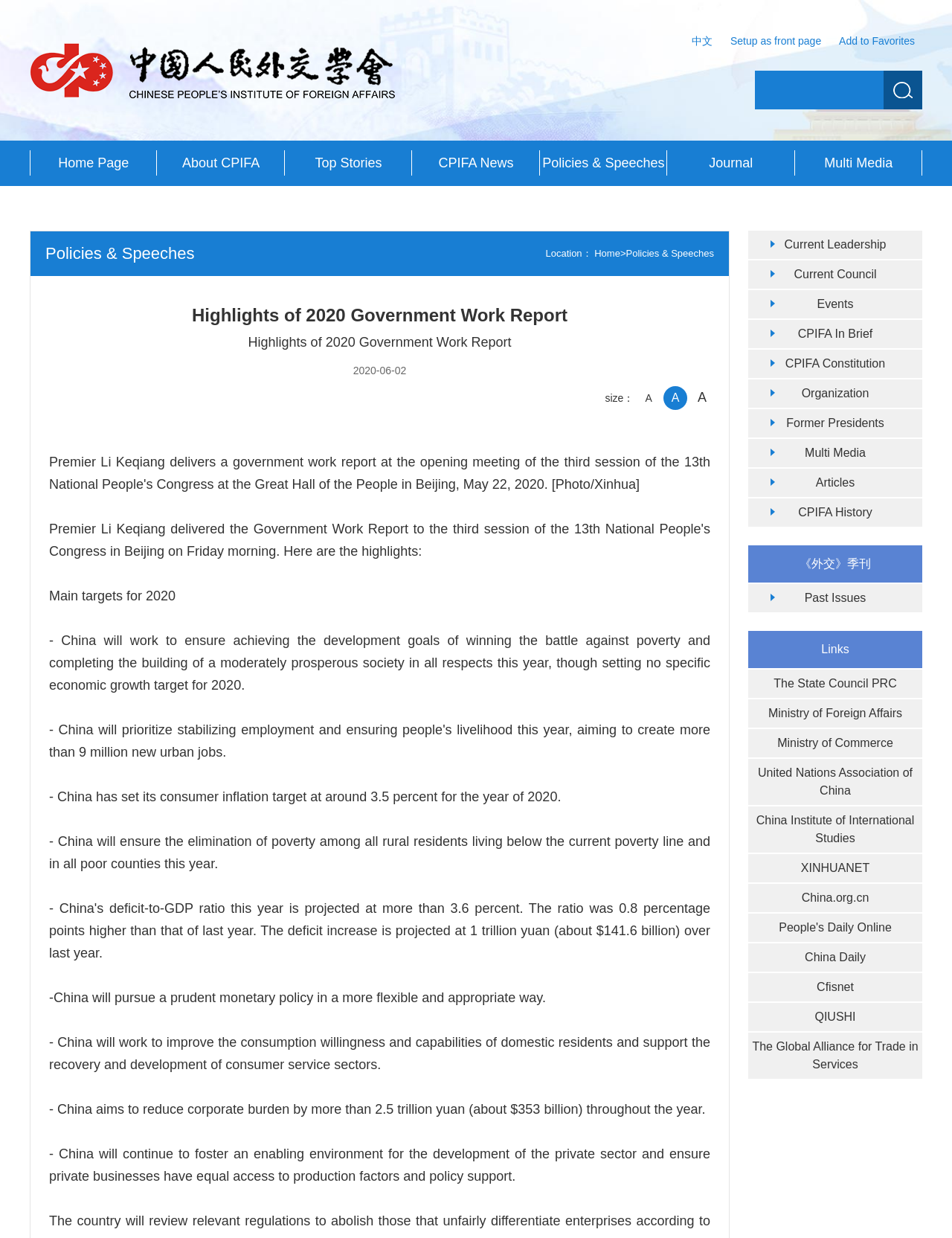Offer an extensive depiction of the webpage and its key elements.

The webpage is about the Chinese People's Institute of Foreign Affairs (CPIFA). At the top, there is a heading "Policies & Speeches--English" with a link to the same page. Below it, there are several links, including "中文" (Chinese), "Setup as front page", "Add to Favorites", and a search box with a button.

On the left side, there is a navigation menu with links to "Home Page", "About CPIFA", "Top Stories", "CPIFA News", "Policies & Speeches", "Journal", "Multi Media", and other pages. Below the navigation menu, there is a section with links to "Current Leadership", "Current Council", "Events", and other related pages.

The main content of the page is divided into two sections. The first section has a heading "Highlights of 2020 Government Work Report" and provides a brief overview of the report. Below it, there are several paragraphs of text describing the main targets for 2020, including achieving development goals, controlling consumer inflation, eliminating poverty, and pursuing a prudent monetary policy.

The second section has a heading "《外交》季刊" (Foreign Affairs Quarterly) and provides links to past issues. Below it, there is a section with links to other related websites, including government agencies, research institutions, and news organizations.

Overall, the webpage provides an overview of CPIFA and its activities, as well as access to related information and resources.